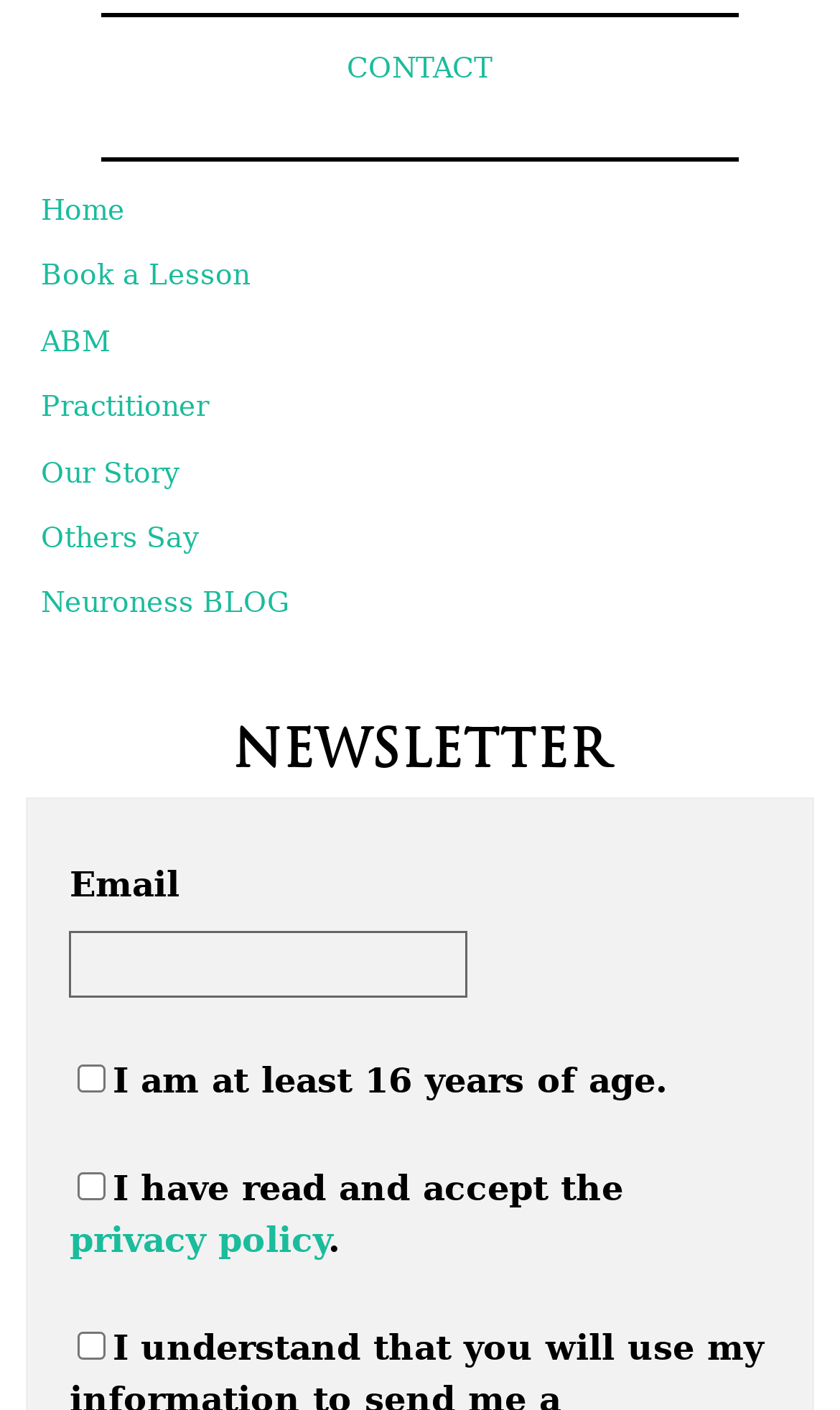Locate the bounding box of the UI element described by: "Toll-Free: 888-844-0026," in the given webpage screenshot.

None